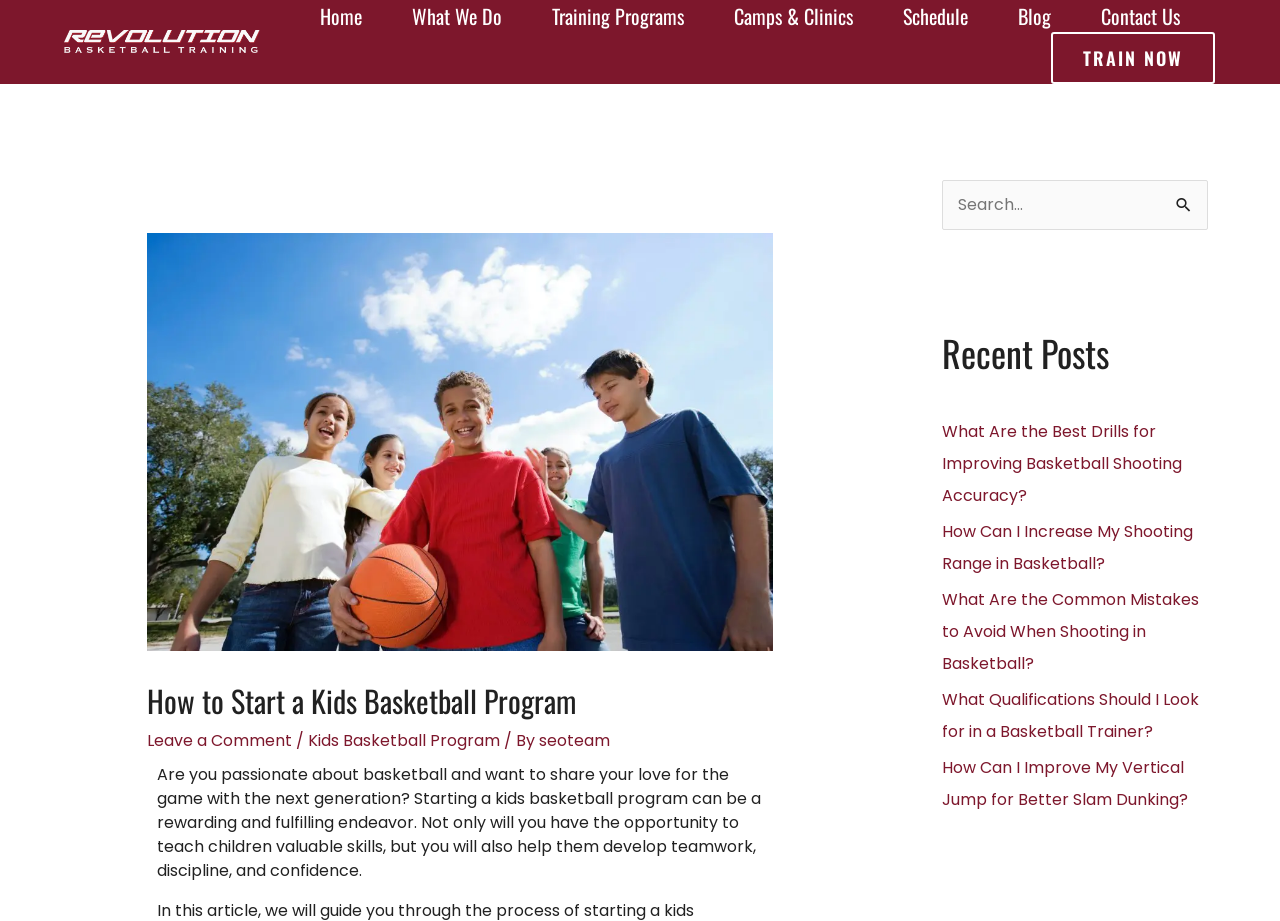What is the name of the logo on the top left corner?
Please answer the question with a detailed and comprehensive explanation.

The logo is located on the top left corner of the webpage, and it is an image with the text '__Full Skill Lab Logo on blue copy_1473050795'. This logo is likely the logo of the organization or company that created this webpage.